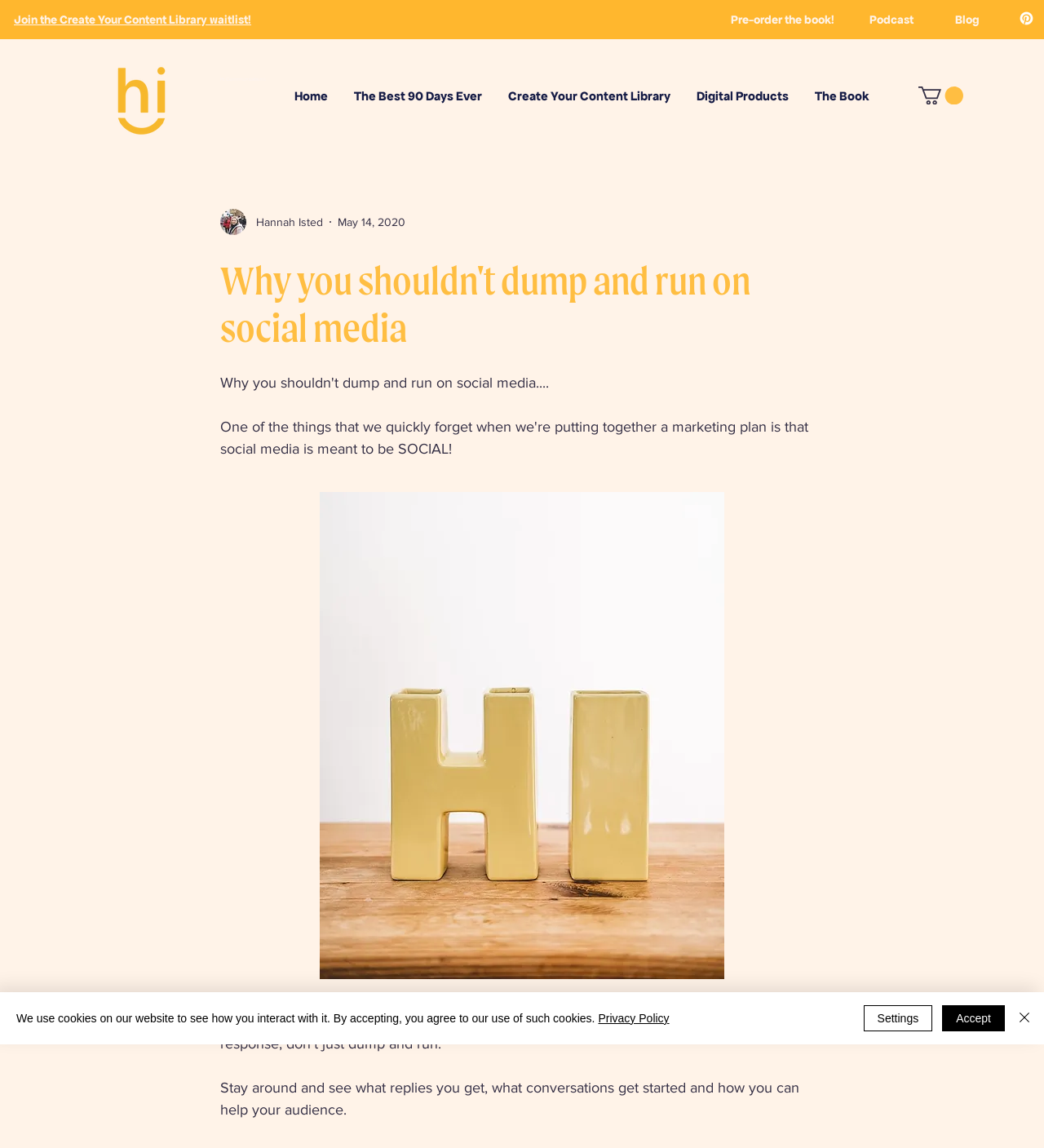Point out the bounding box coordinates of the section to click in order to follow this instruction: "Open Pinterest".

[0.975, 0.009, 0.991, 0.023]